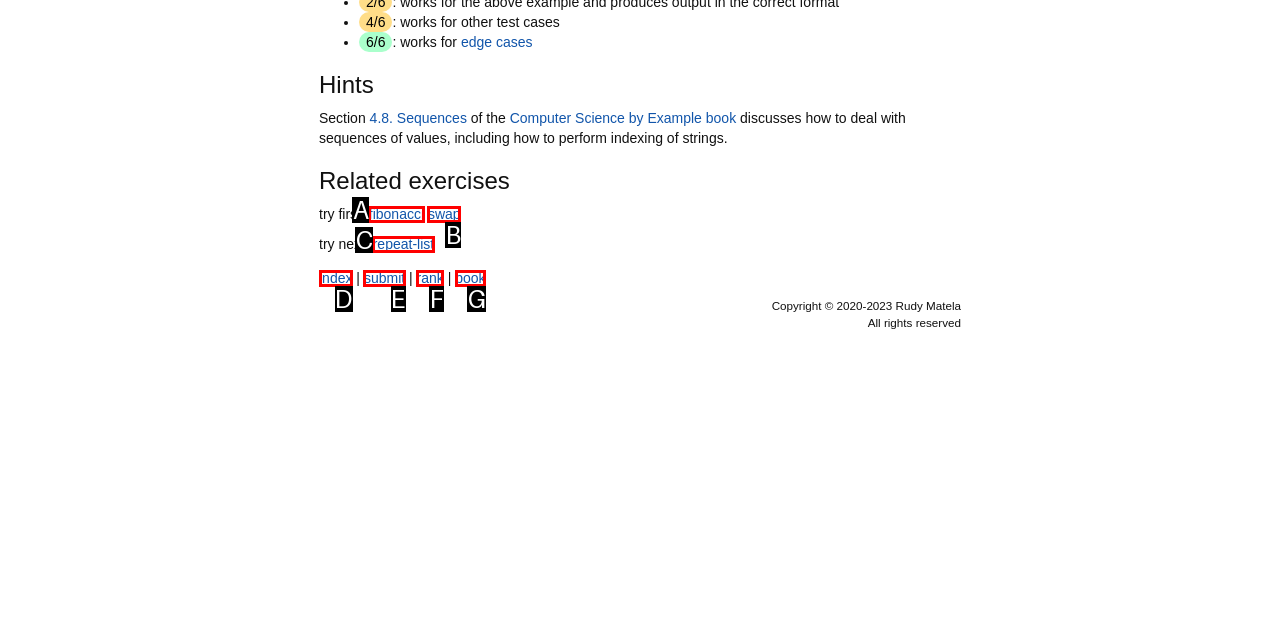Match the following description to a UI element: submit
Provide the letter of the matching option directly.

E